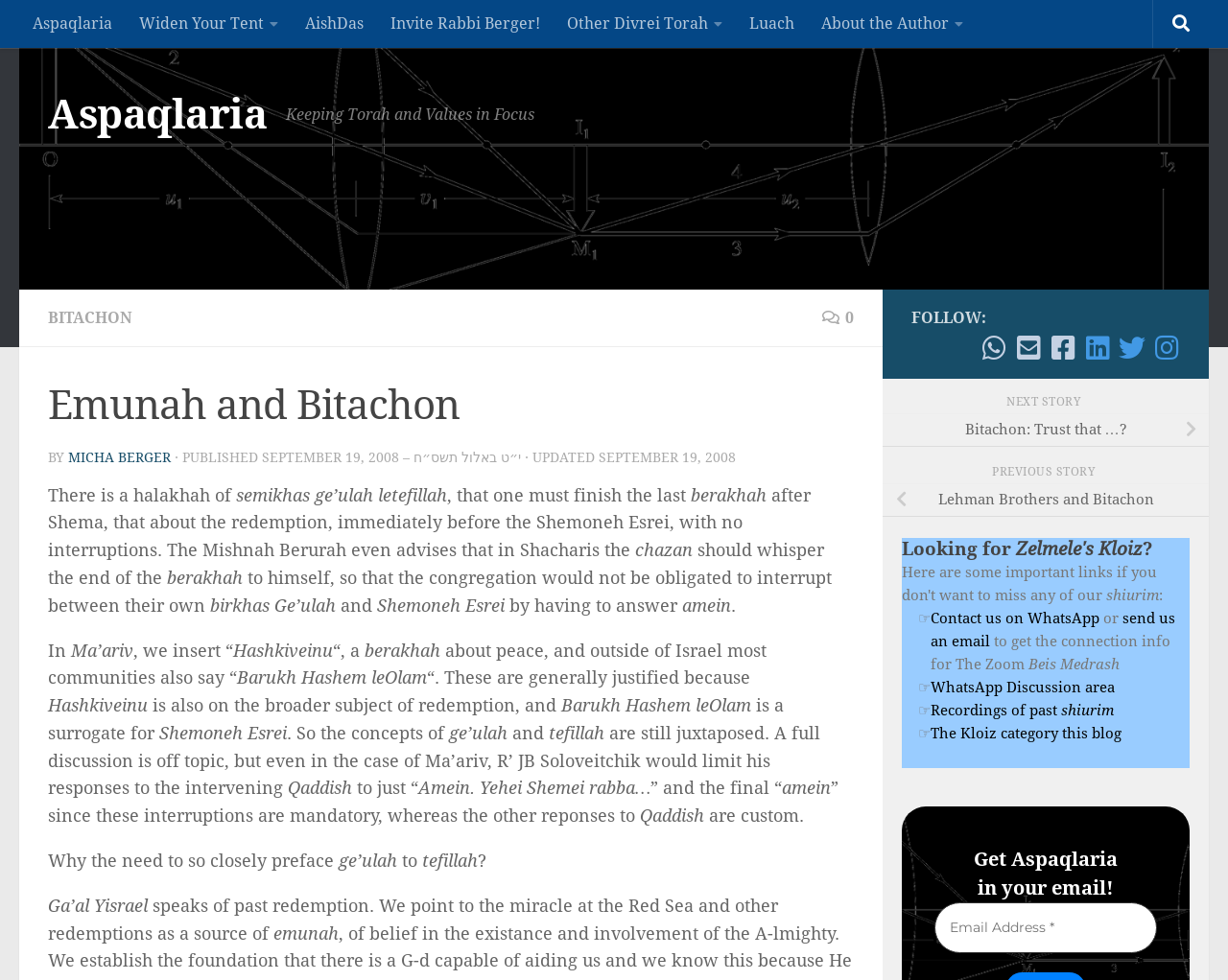Pinpoint the bounding box coordinates of the element that must be clicked to accomplish the following instruction: "Click on the 'BITACHON' link". The coordinates should be in the format of four float numbers between 0 and 1, i.e., [left, top, right, bottom].

[0.039, 0.315, 0.108, 0.333]